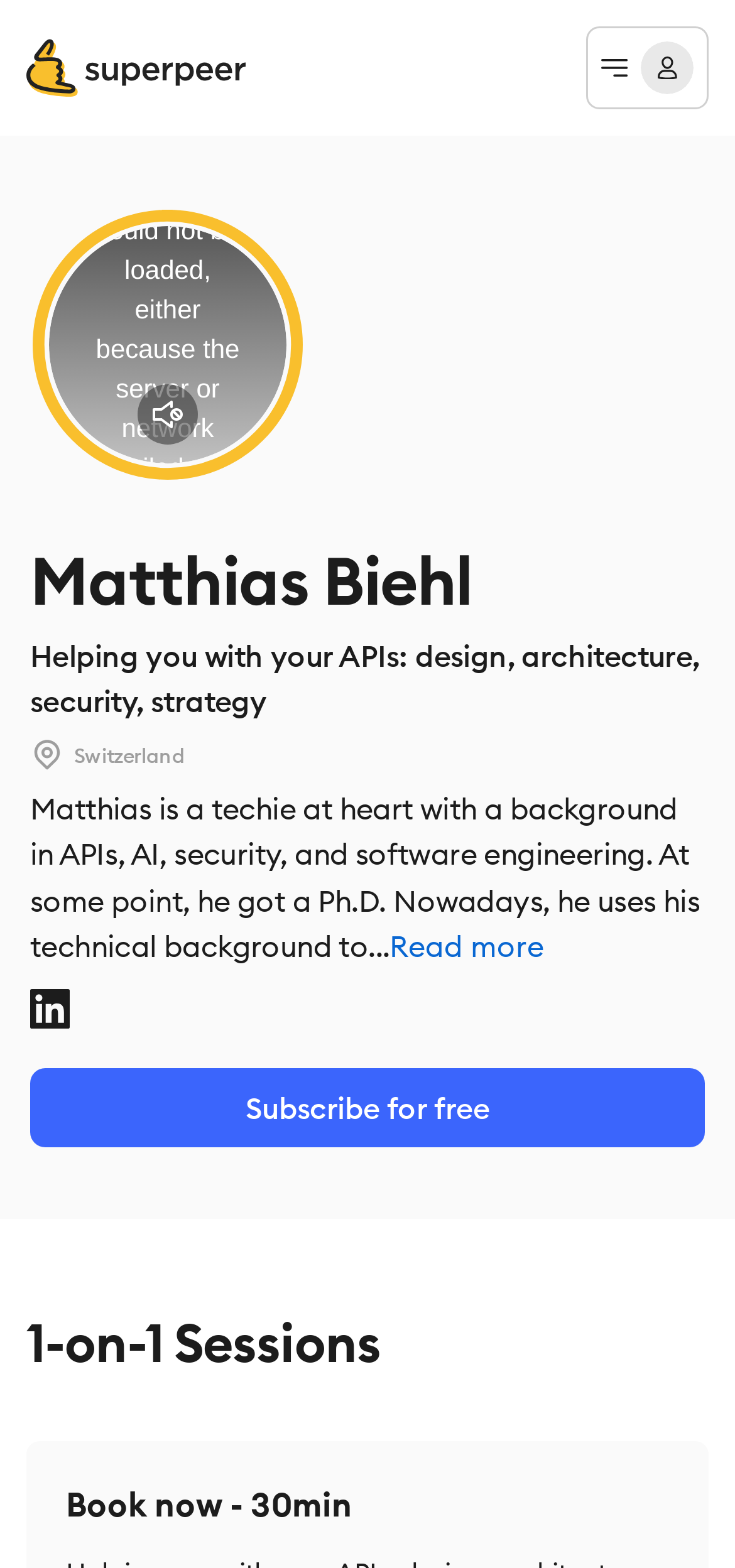For the following element description, predict the bounding box coordinates in the format (top-left x, top-left y, bottom-right x, bottom-right y). All values should be floating point numbers between 0 and 1. Description: Read more

[0.53, 0.591, 0.756, 0.615]